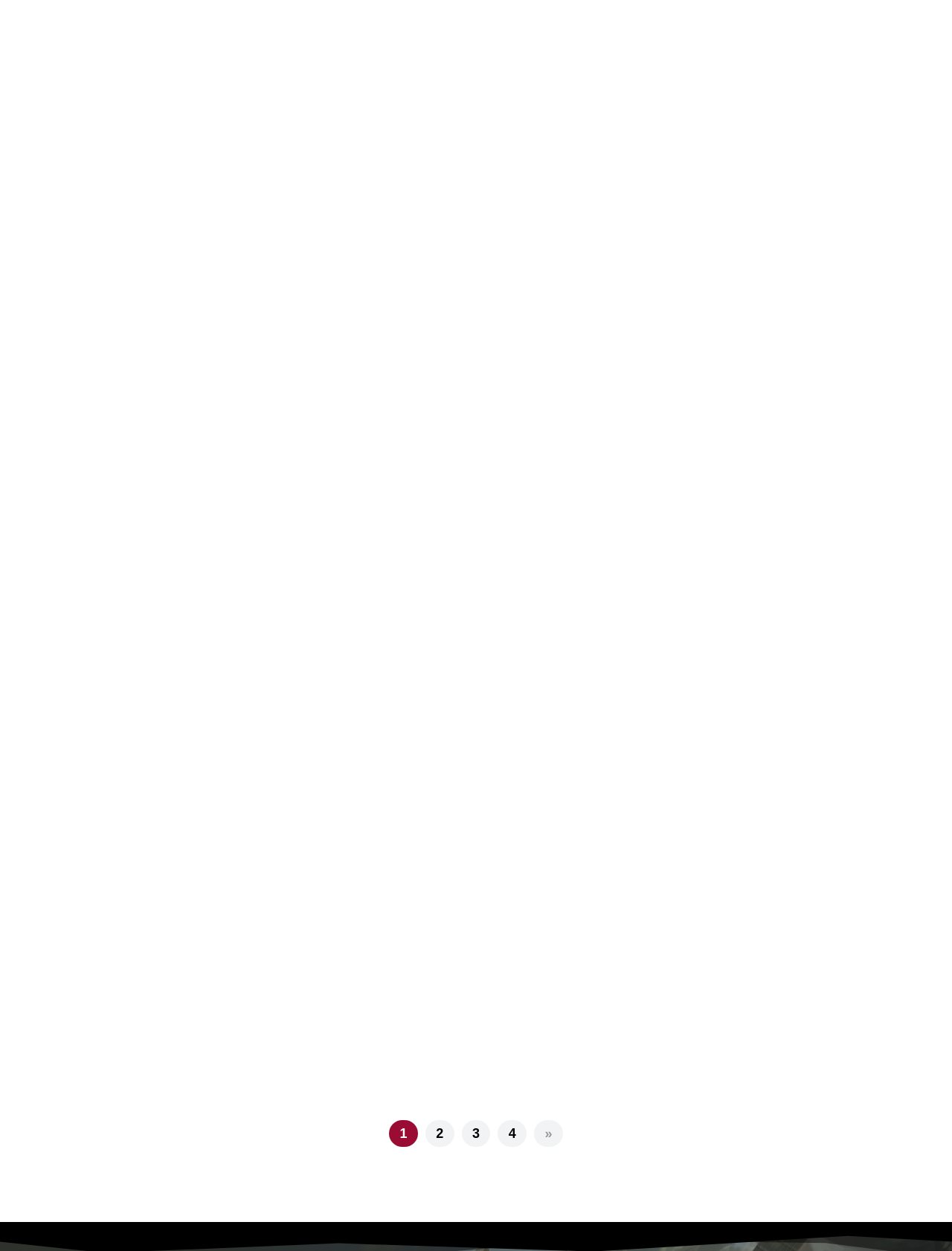Identify the bounding box for the described UI element. Provide the coordinates in (top-left x, top-left y, bottom-right x, bottom-right y) format with values ranging from 0 to 1: 2

[0.447, 0.895, 0.477, 0.917]